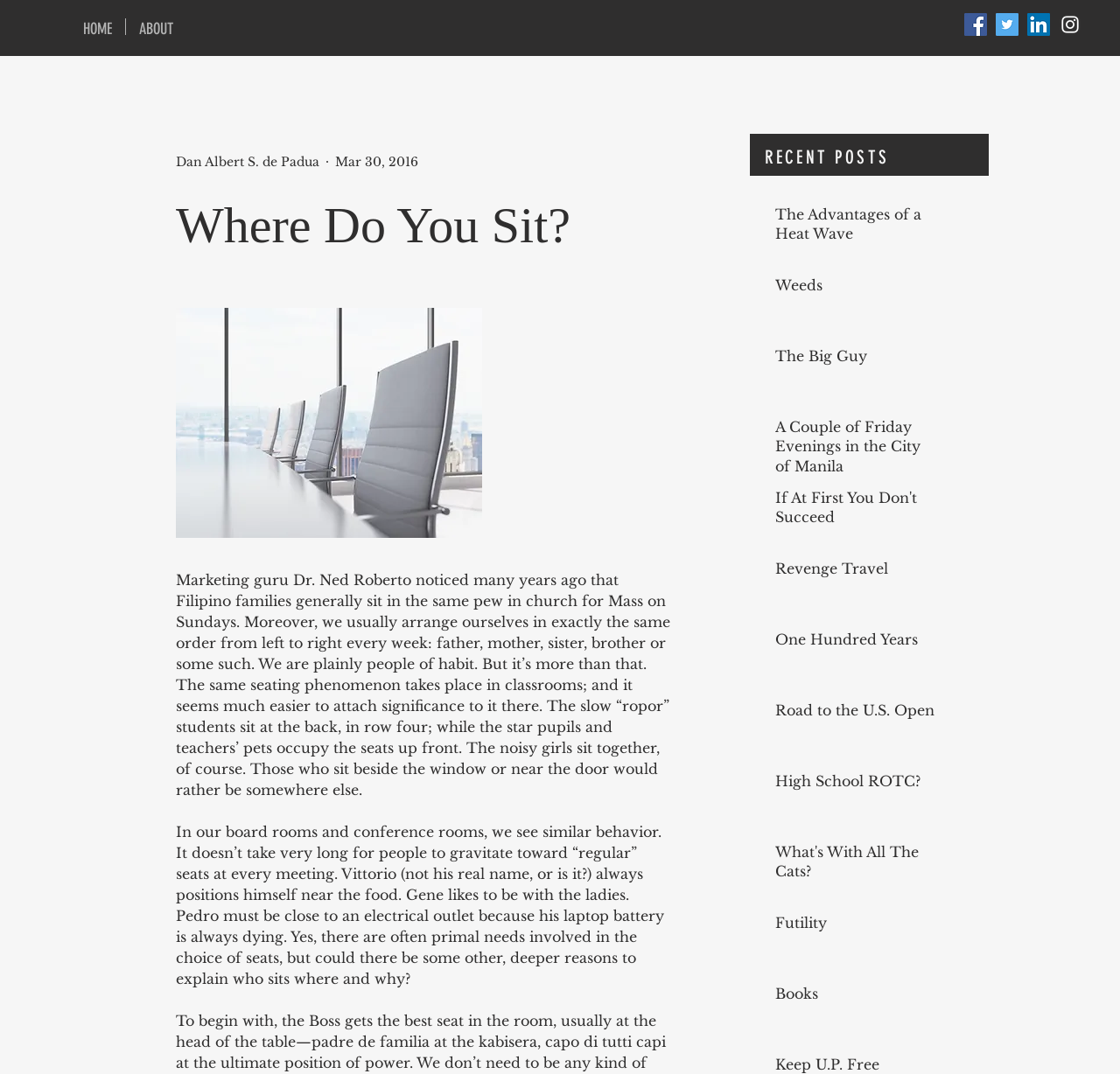Pinpoint the bounding box coordinates of the area that should be clicked to complete the following instruction: "Click the link 'Revenge Travel'". The coordinates must be given as four float numbers between 0 and 1, i.e., [left, top, right, bottom].

[0.692, 0.52, 0.835, 0.545]